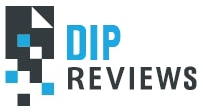Please provide a brief answer to the question using only one word or phrase: 
What is the typography style of 'DIP REVIEWS'?

bold